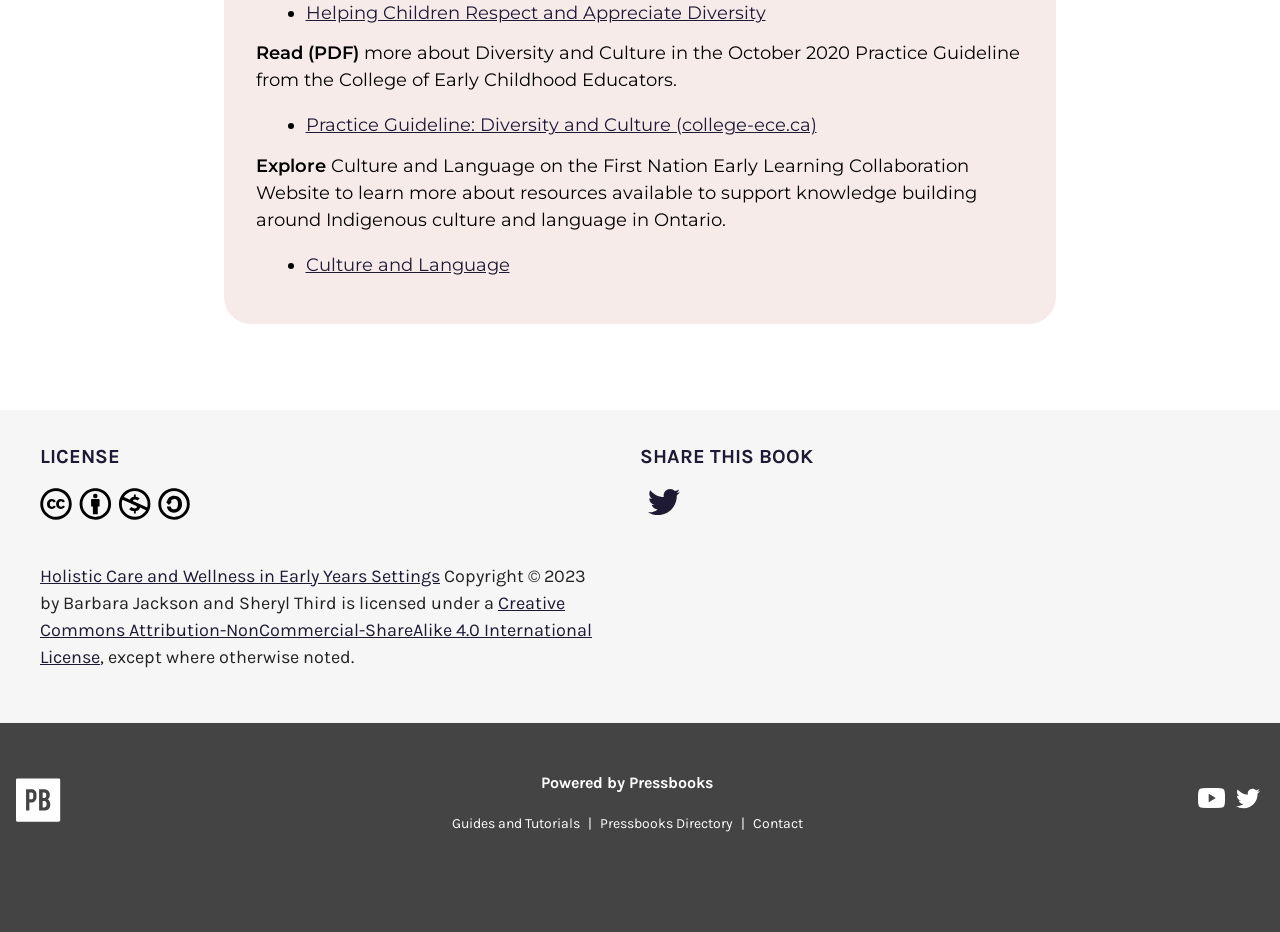Determine the bounding box coordinates of the region that needs to be clicked to achieve the task: "Share on Twitter".

[0.5, 0.524, 0.538, 0.566]